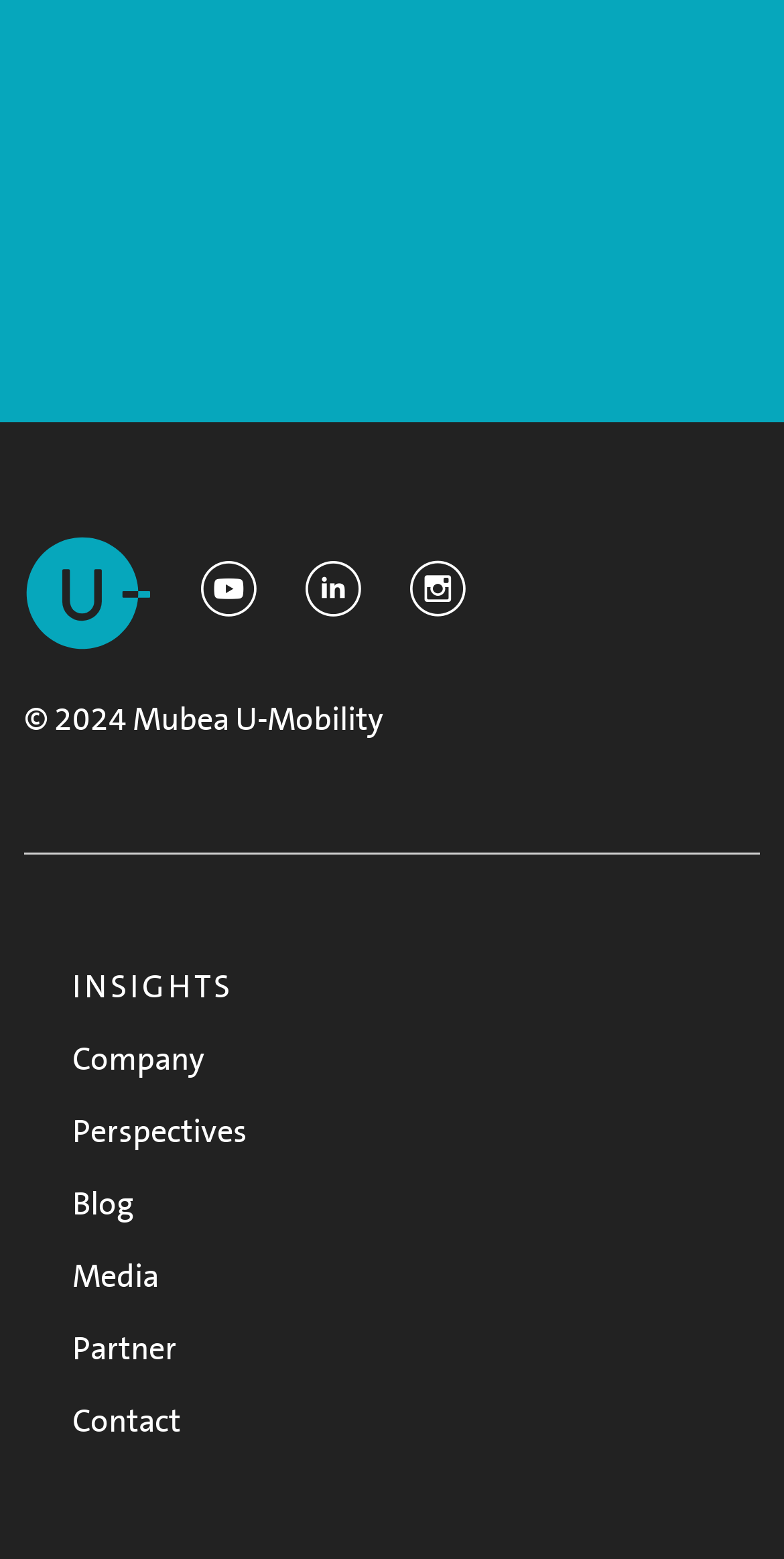Refer to the element description Media and identify the corresponding bounding box in the screenshot. Format the coordinates as (top-left x, top-left y, bottom-right x, bottom-right y) with values in the range of 0 to 1.

[0.062, 0.846, 0.938, 0.892]